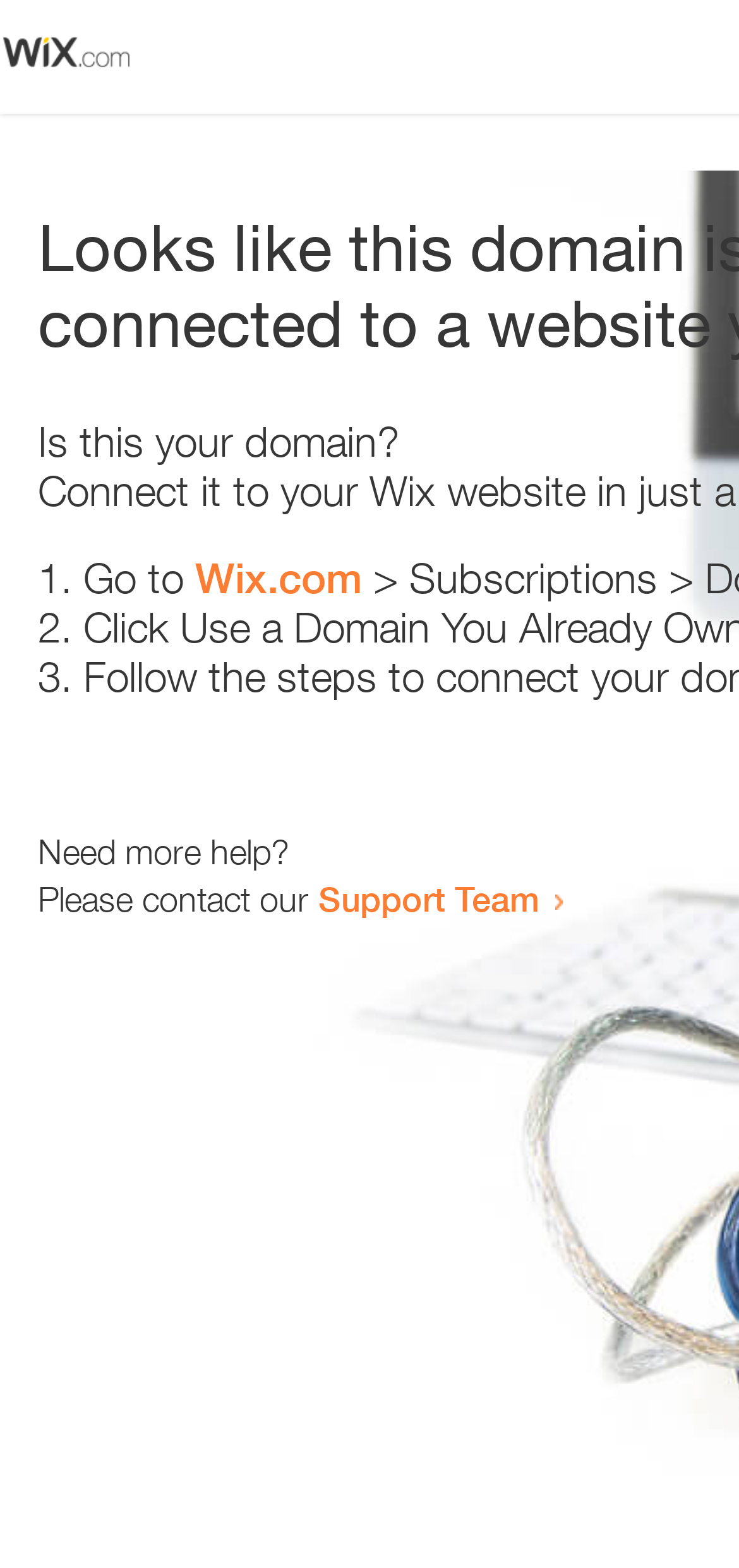Where can I get more help?
Your answer should be a single word or phrase derived from the screenshot.

Support Team